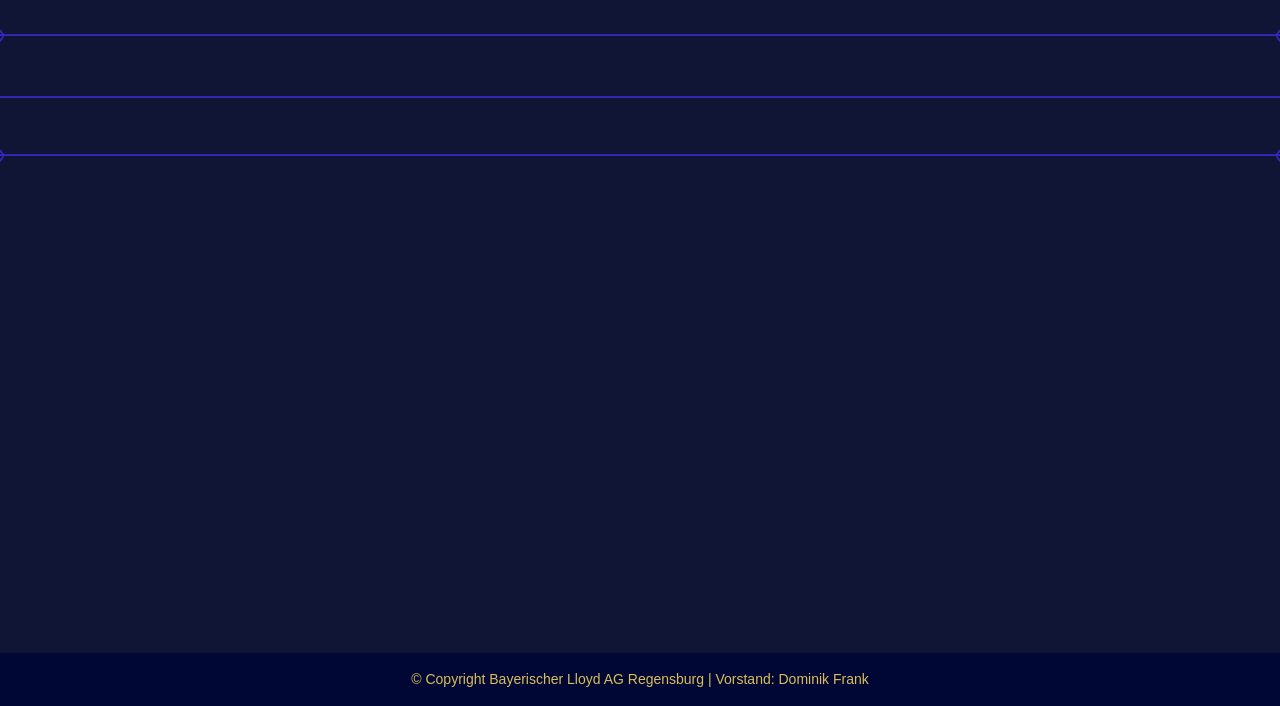Locate the bounding box for the described UI element: "name="et_pb_contact_name_0" placeholder="Surname"". Ensure the coordinates are four float numbers between 0 and 1, formatted as [left, top, right, bottom].

[0.695, 0.012, 0.86, 0.08]